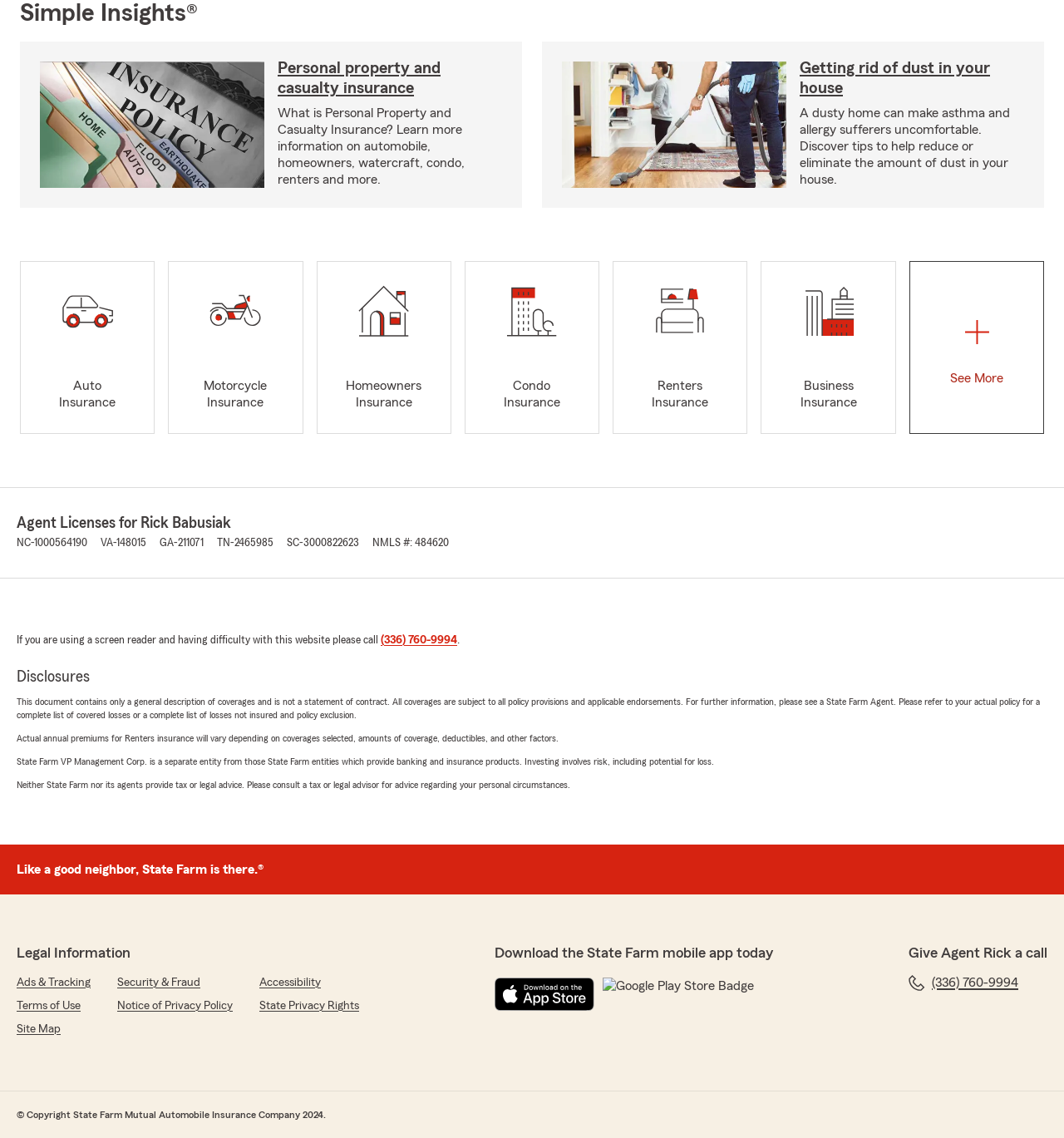How many types of insurance are listed?
Based on the image, give a one-word or short phrase answer.

6